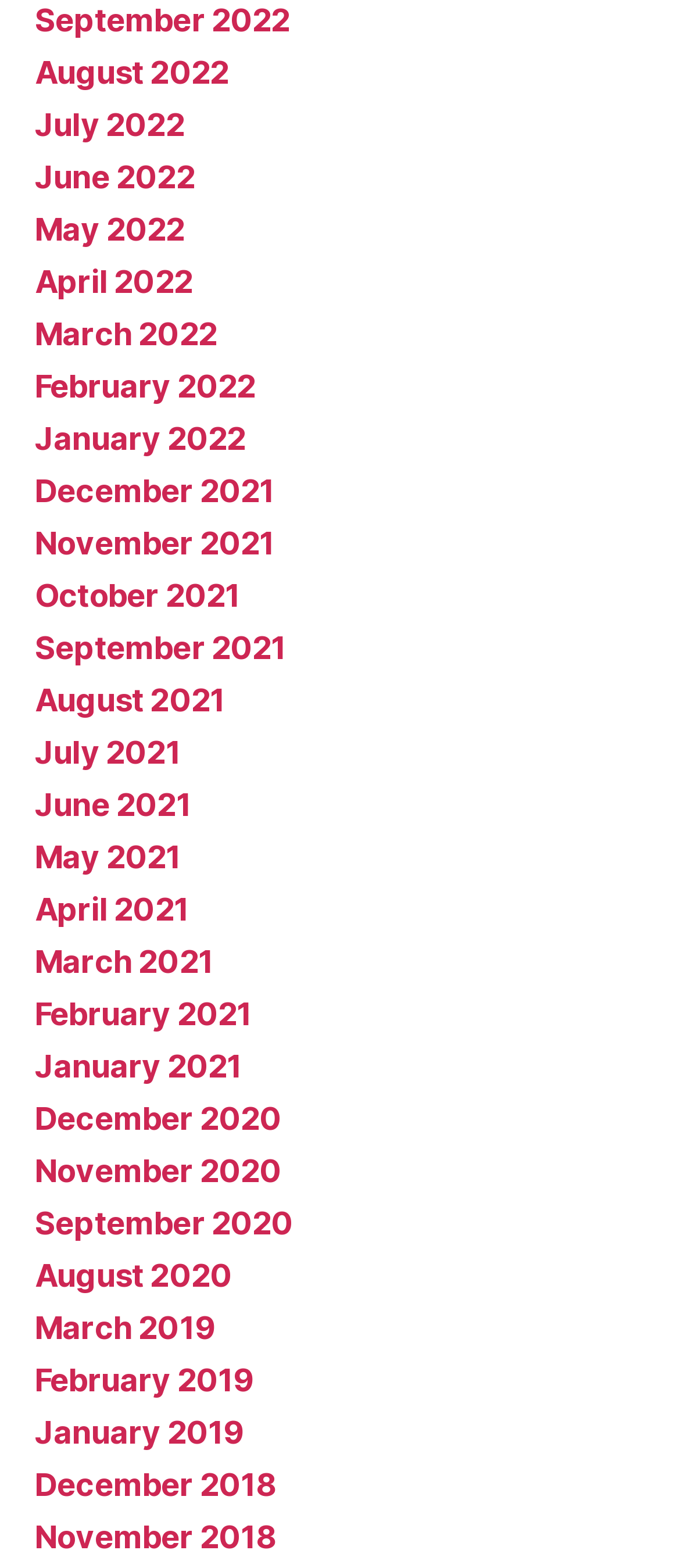Respond to the question below with a single word or phrase:
Are there any gaps in the month listings?

No